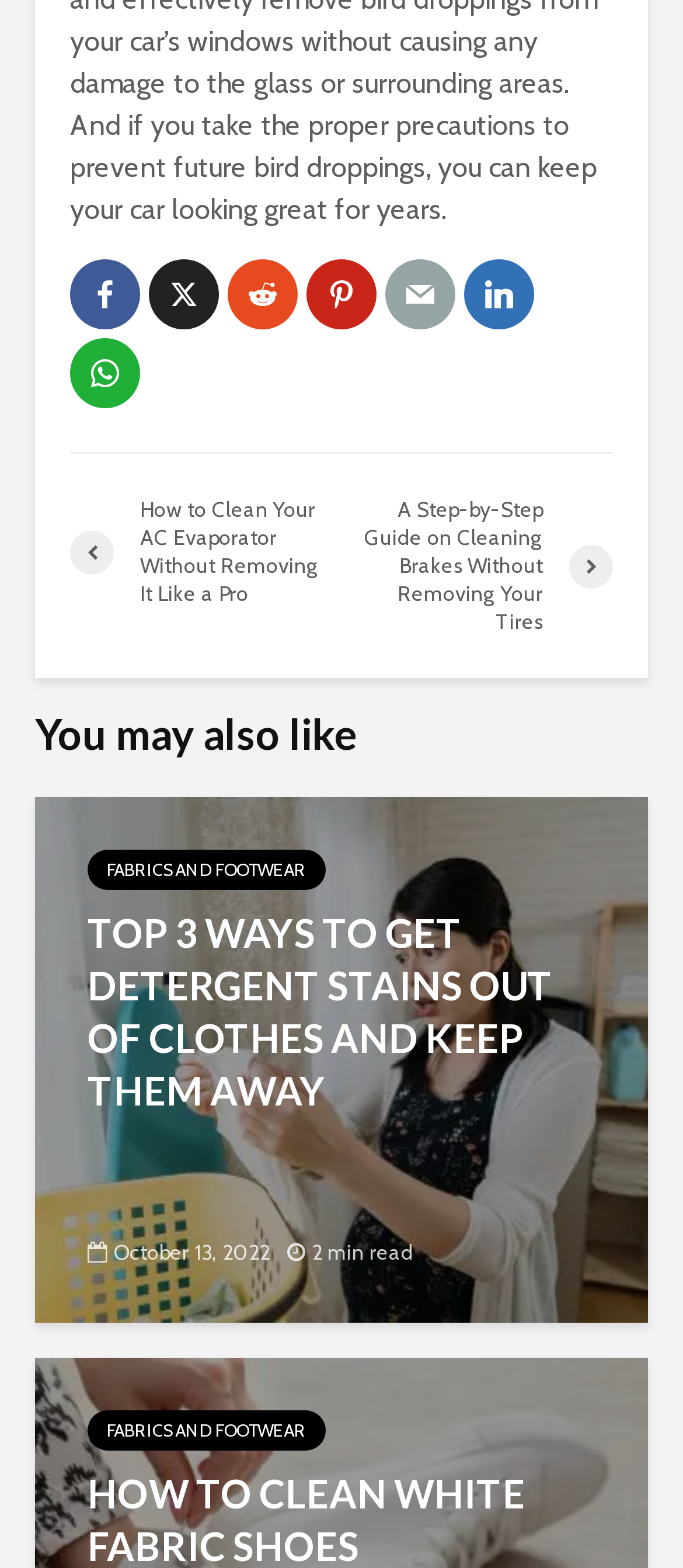Find the bounding box coordinates of the element's region that should be clicked in order to follow the given instruction: "Check the article published on October 13, 2022". The coordinates should consist of four float numbers between 0 and 1, i.e., [left, top, right, bottom].

[0.167, 0.79, 0.395, 0.807]